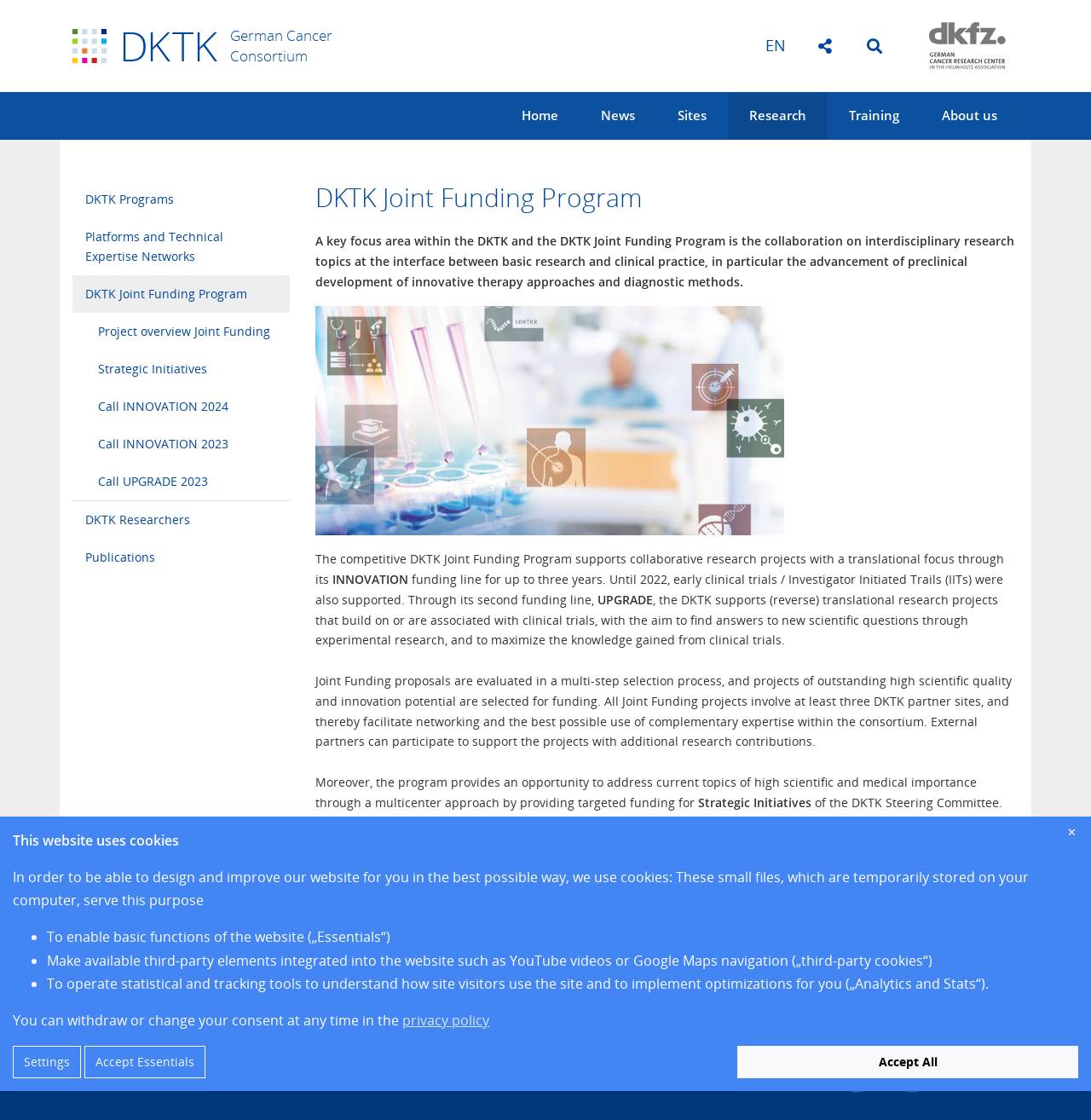Based on the element description Login, identify the bounding box coordinates for the UI element. The coordinates should be in the format (top-left x, top-left y, bottom-right x, bottom-right y) and within the 0 to 1 range.

None